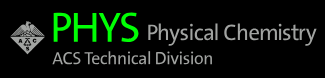What is written below the text 'PHYS'?
Please give a detailed and elaborate explanation in response to the question.

The phrase 'Physical Chemistry' is presented in a muted gray below the text 'PHYS', which is a part of the logo design of the PHYS Division.